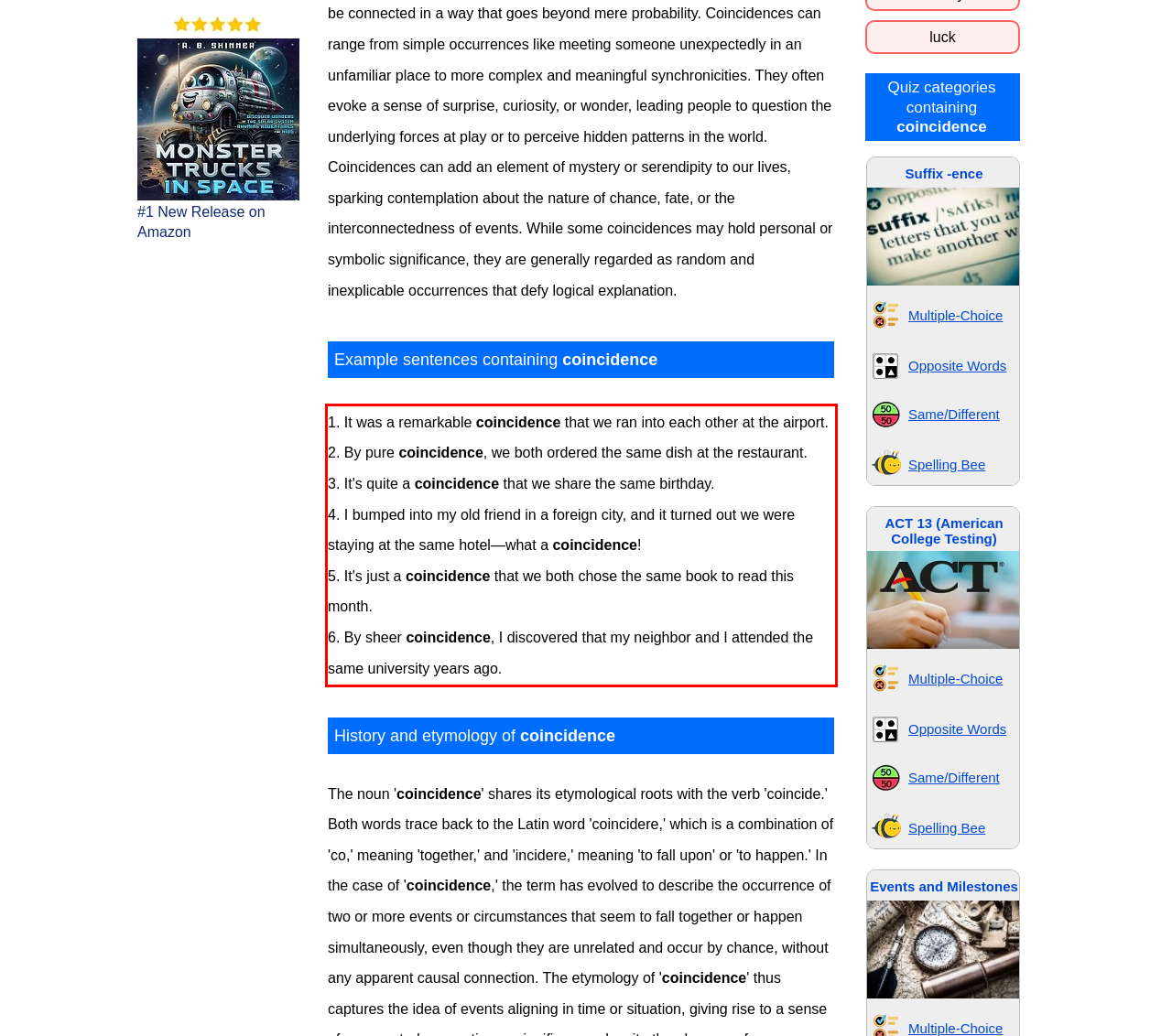Given a screenshot of a webpage, identify the red bounding box and perform OCR to recognize the text within that box.

1. It was a remarkable coincidence that we ran into each other at the airport. 2. By pure coincidence, we both ordered the same dish at the restaurant. 3. It's quite a coincidence that we share the same birthday. 4. I bumped into my old friend in a foreign city, and it turned out we were staying at the same hotel—what a coincidence! 5. It's just a coincidence that we both chose the same book to read this month. 6. By sheer coincidence, I discovered that my neighbor and I attended the same university years ago.